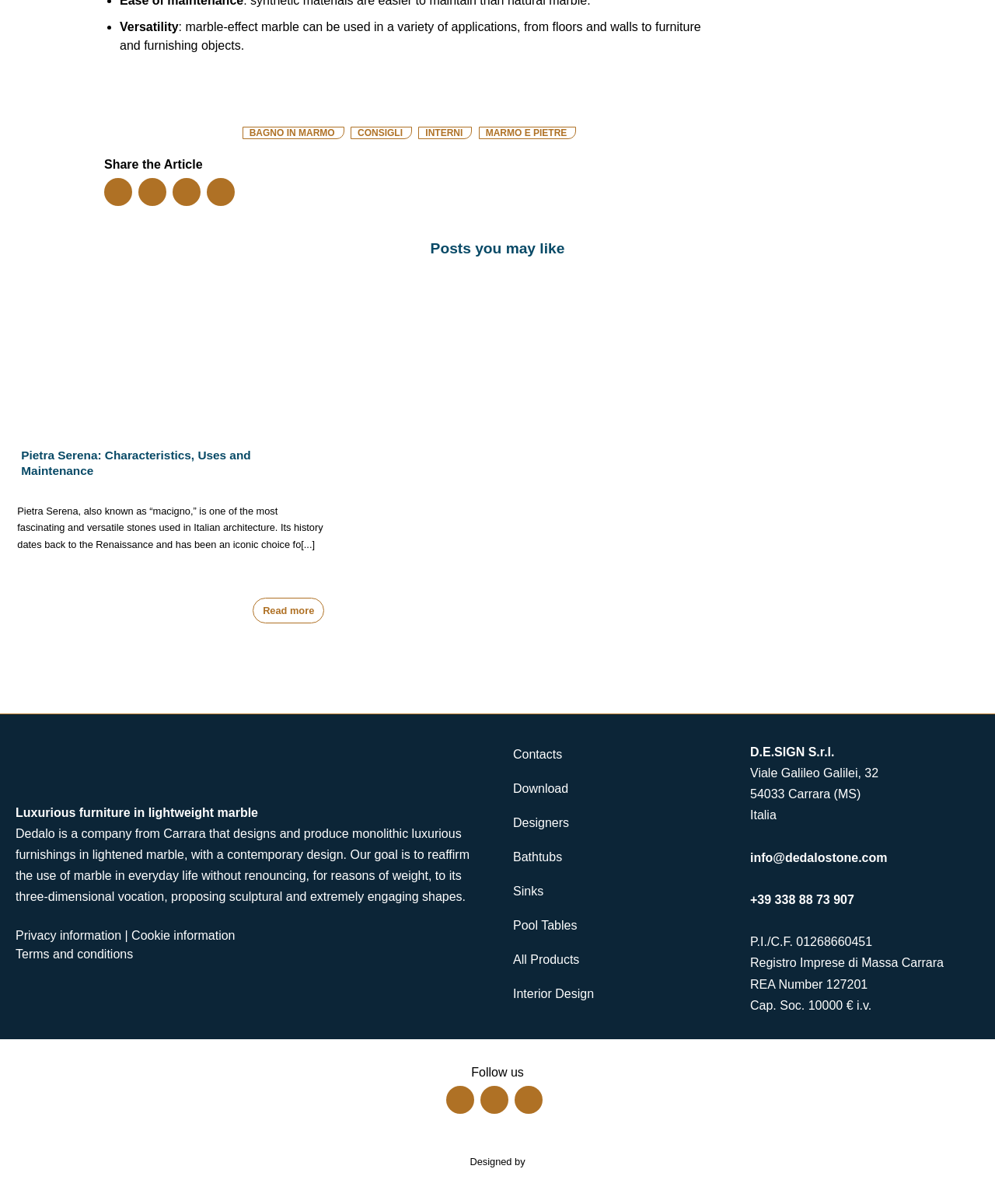Using the description "Designers", predict the bounding box of the relevant HTML element.

[0.516, 0.669, 0.73, 0.698]